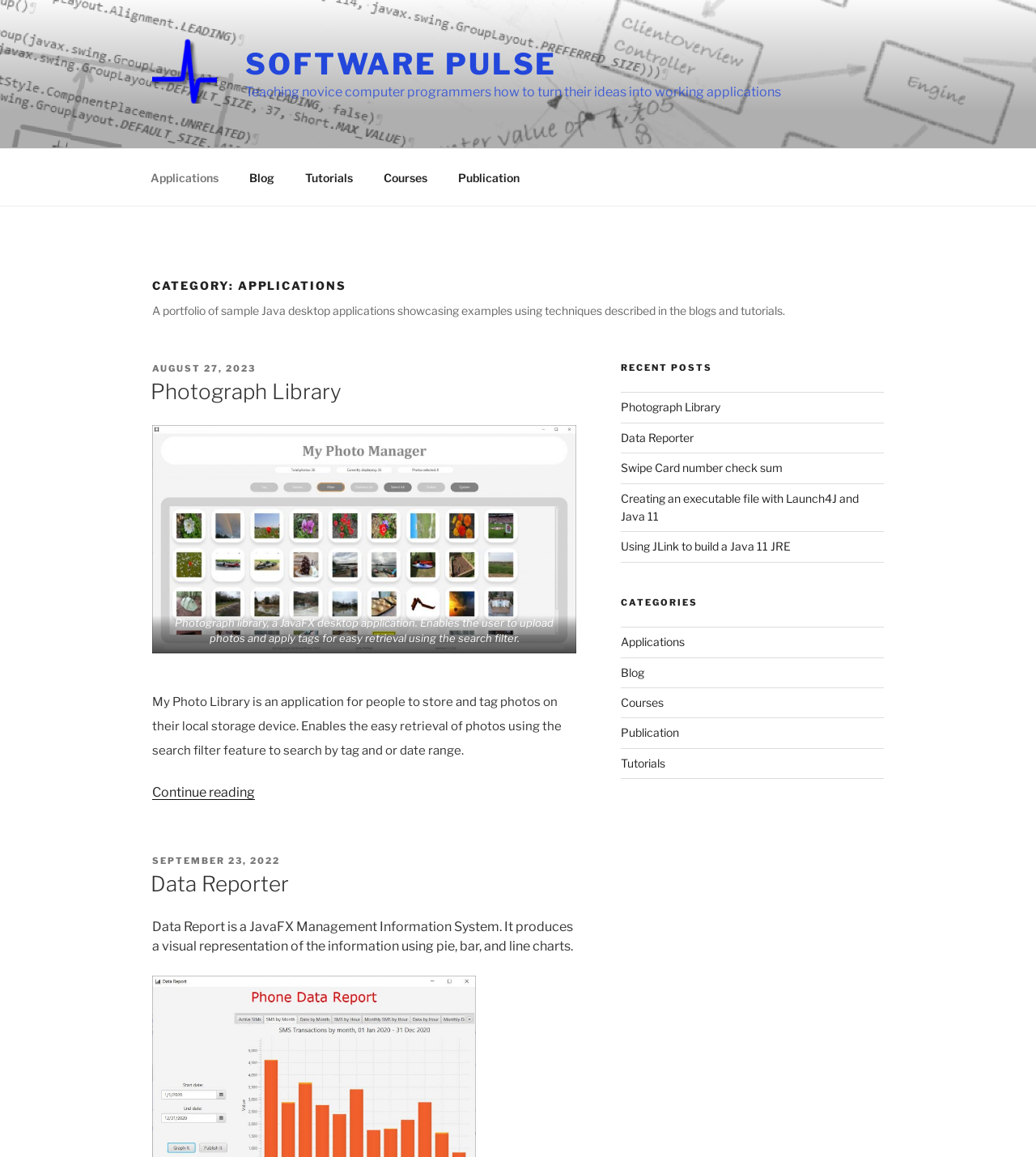Please identify the bounding box coordinates of the element's region that needs to be clicked to fulfill the following instruction: "Read the 'Photograph Library' article". The bounding box coordinates should consist of four float numbers between 0 and 1, i.e., [left, top, right, bottom].

[0.147, 0.313, 0.556, 0.738]